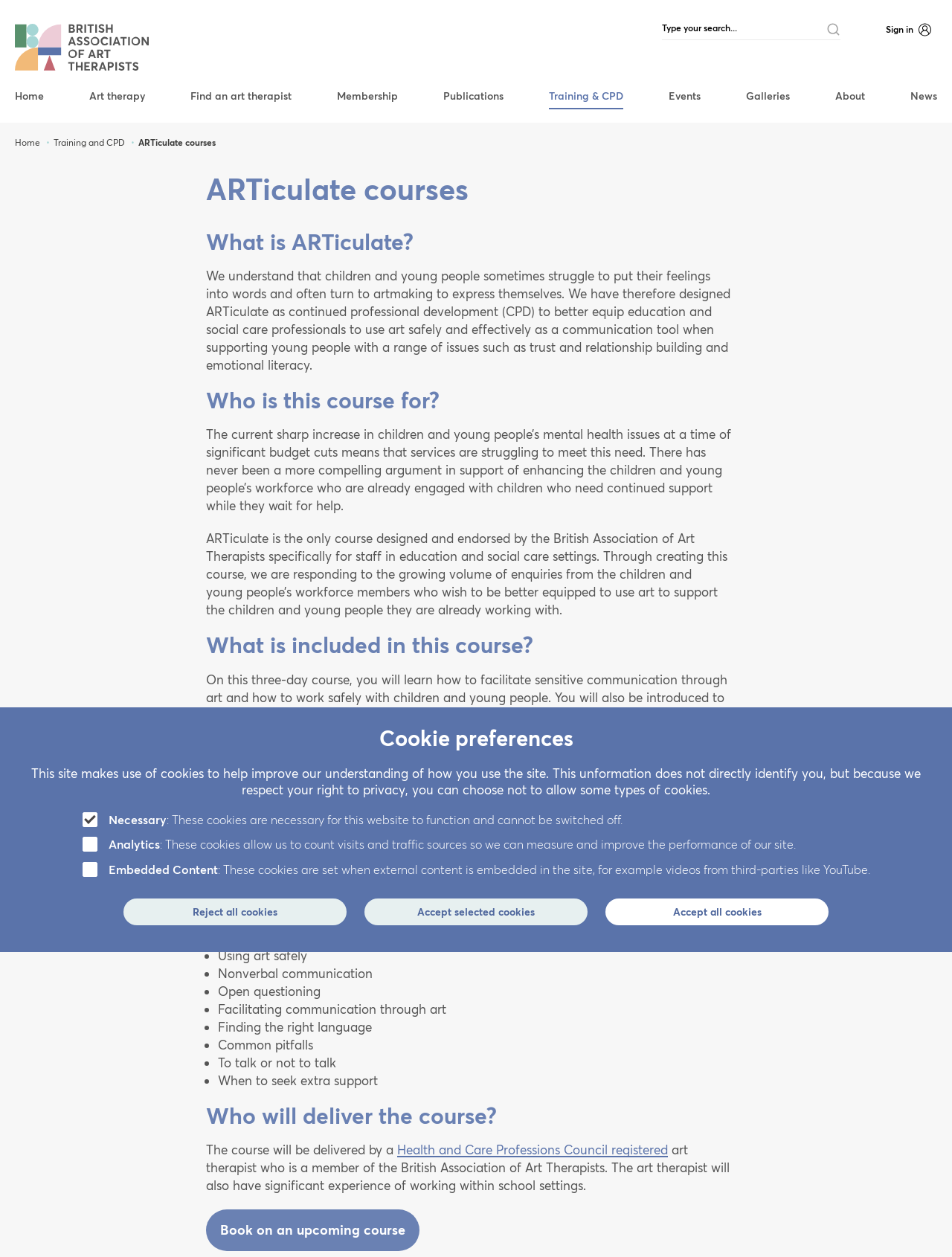Pinpoint the bounding box coordinates of the clickable element to carry out the following instruction: "Go to the home page."

[0.016, 0.065, 0.046, 0.087]